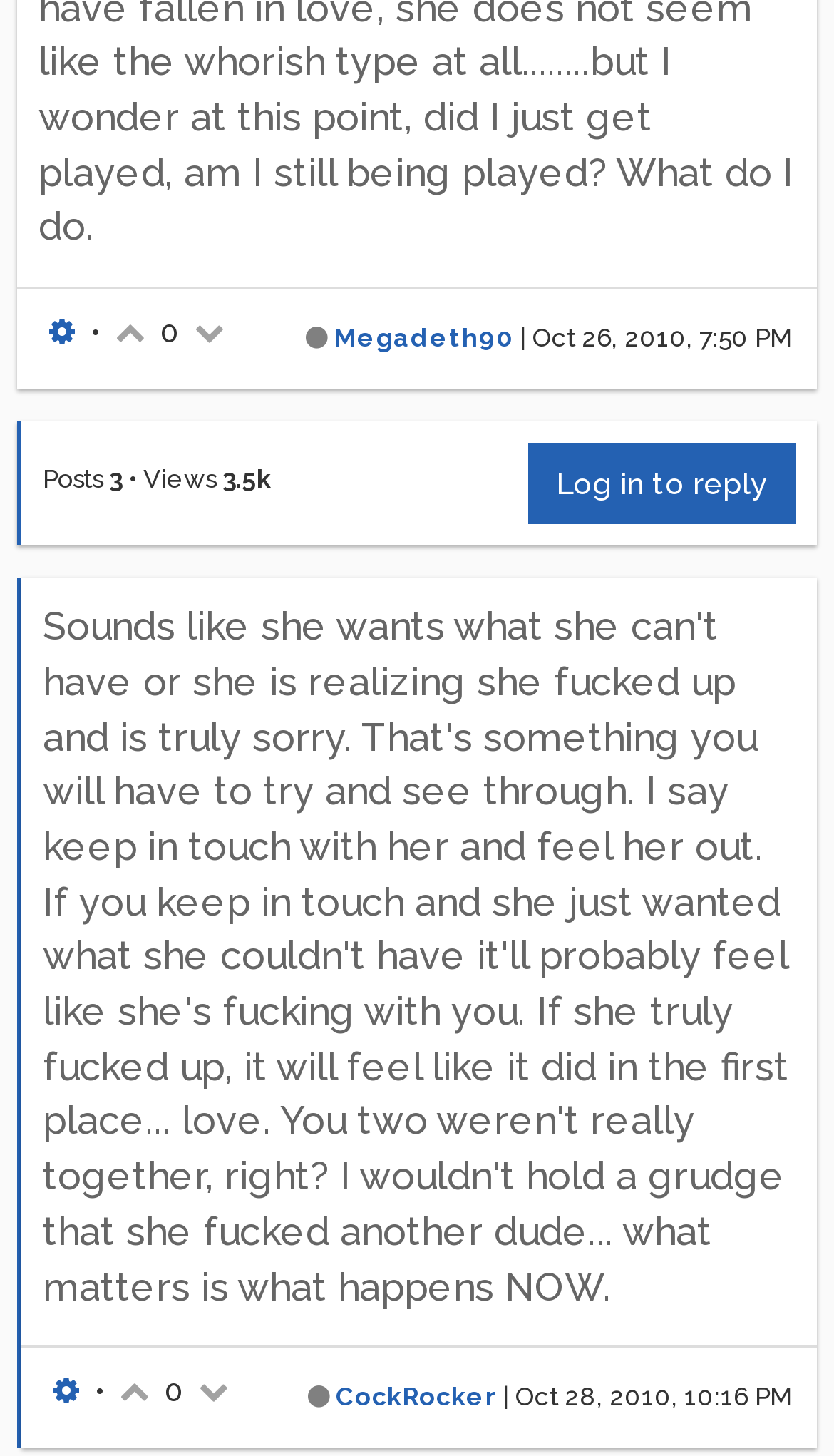Find the bounding box of the UI element described as follows: "CockRocker".

[0.403, 0.949, 0.595, 0.97]